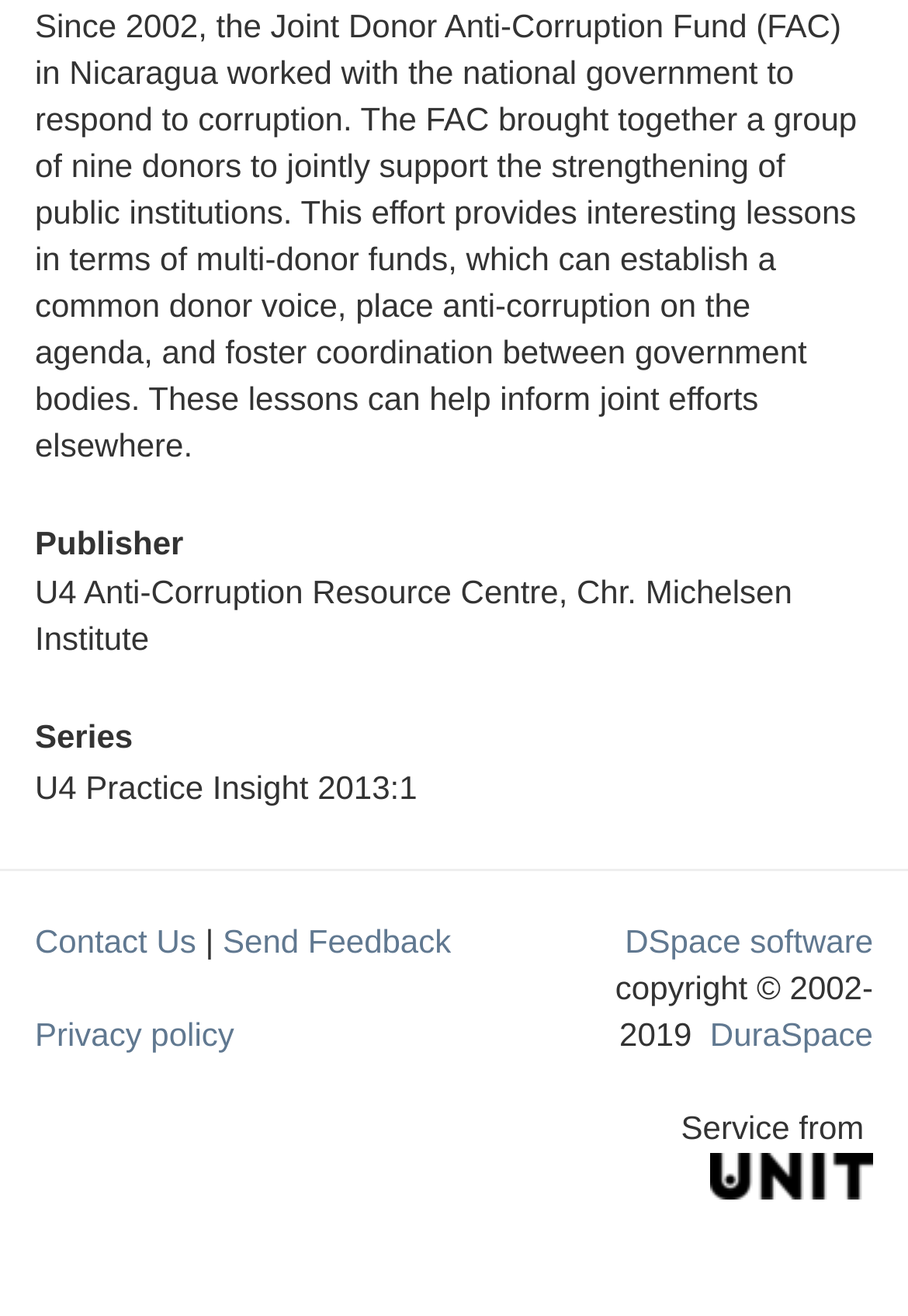How many links are there in the footer section?
Please use the visual content to give a single word or phrase answer.

5